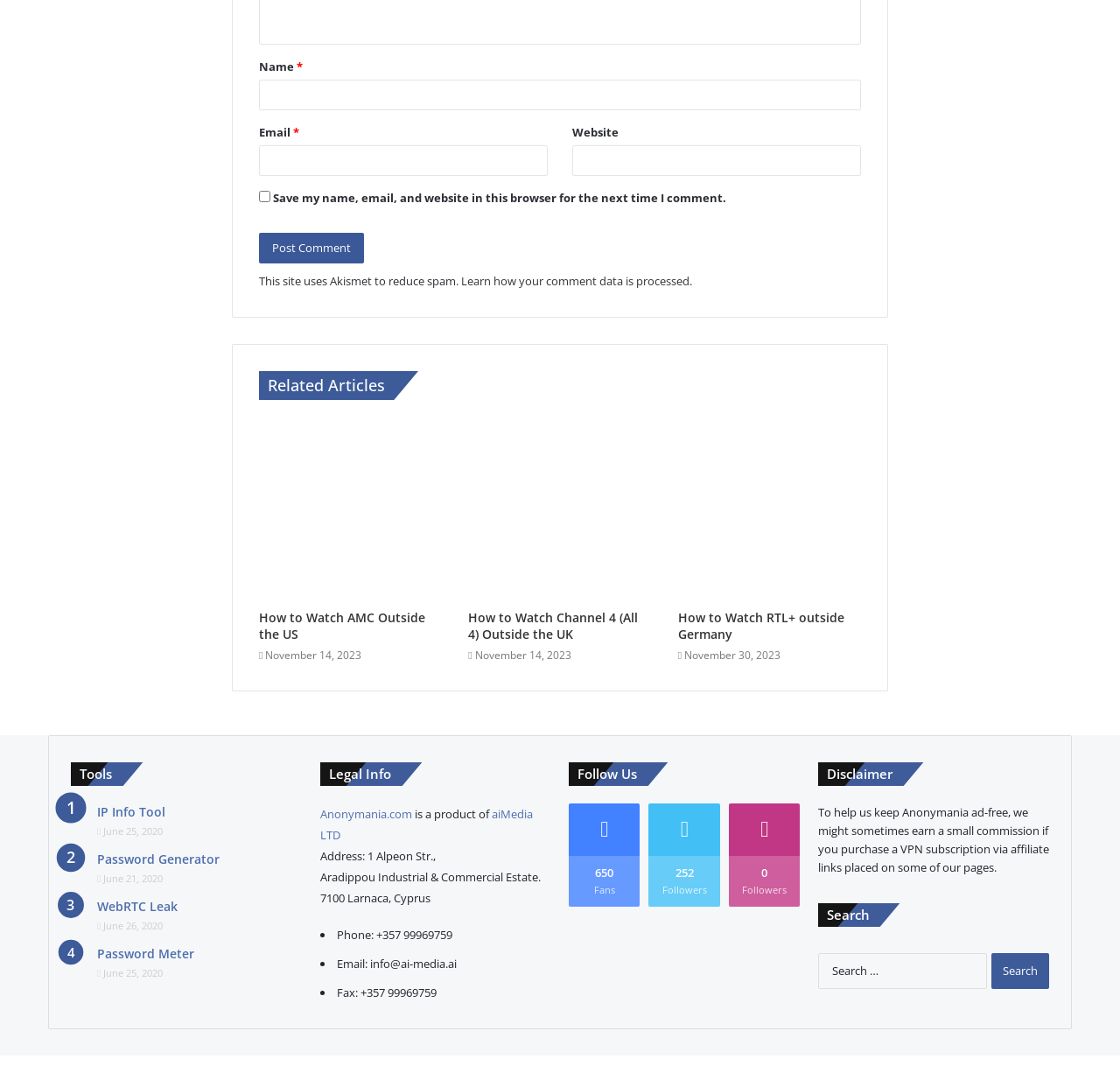How many related articles are listed?
Based on the visual, give a brief answer using one word or a short phrase.

3